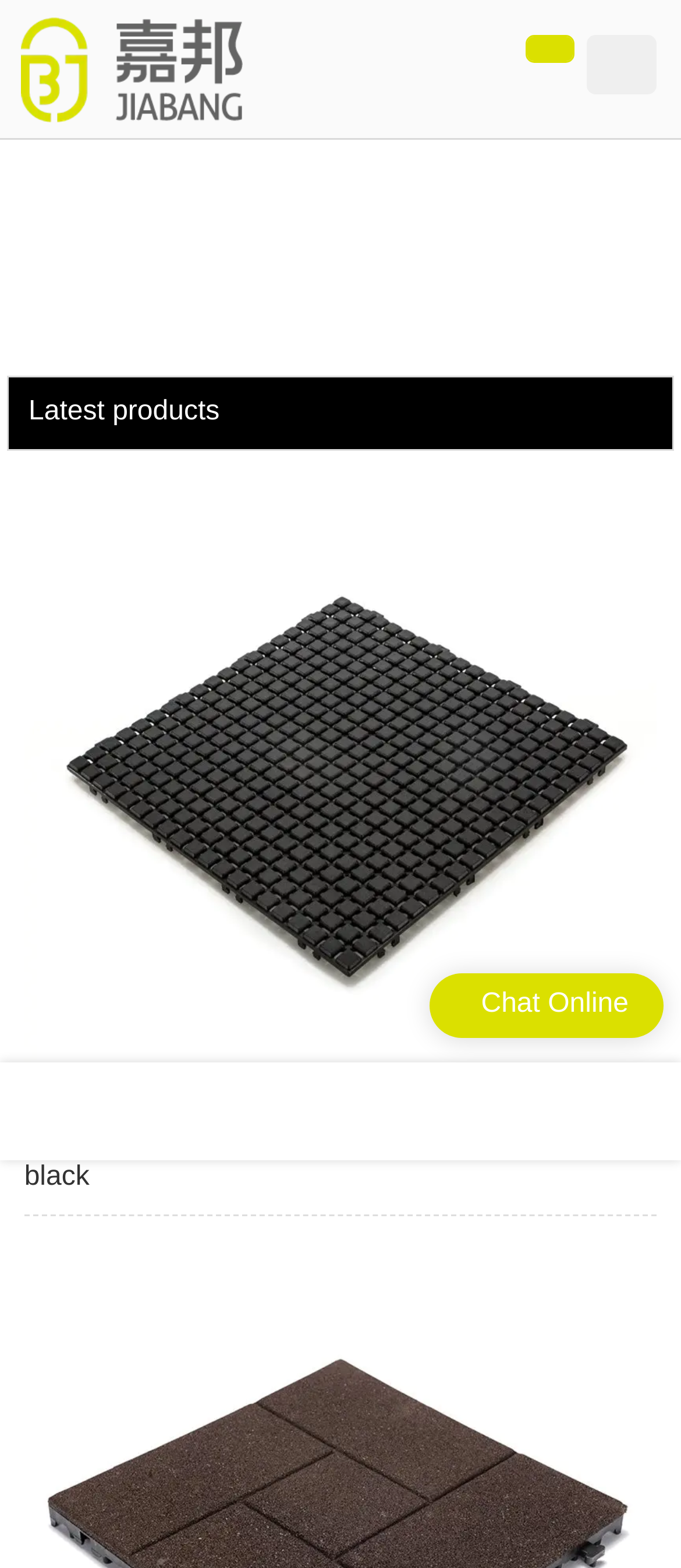What type of products does the company sell?
Answer the question with a single word or phrase derived from the image.

Garden tiles and bathroom mats